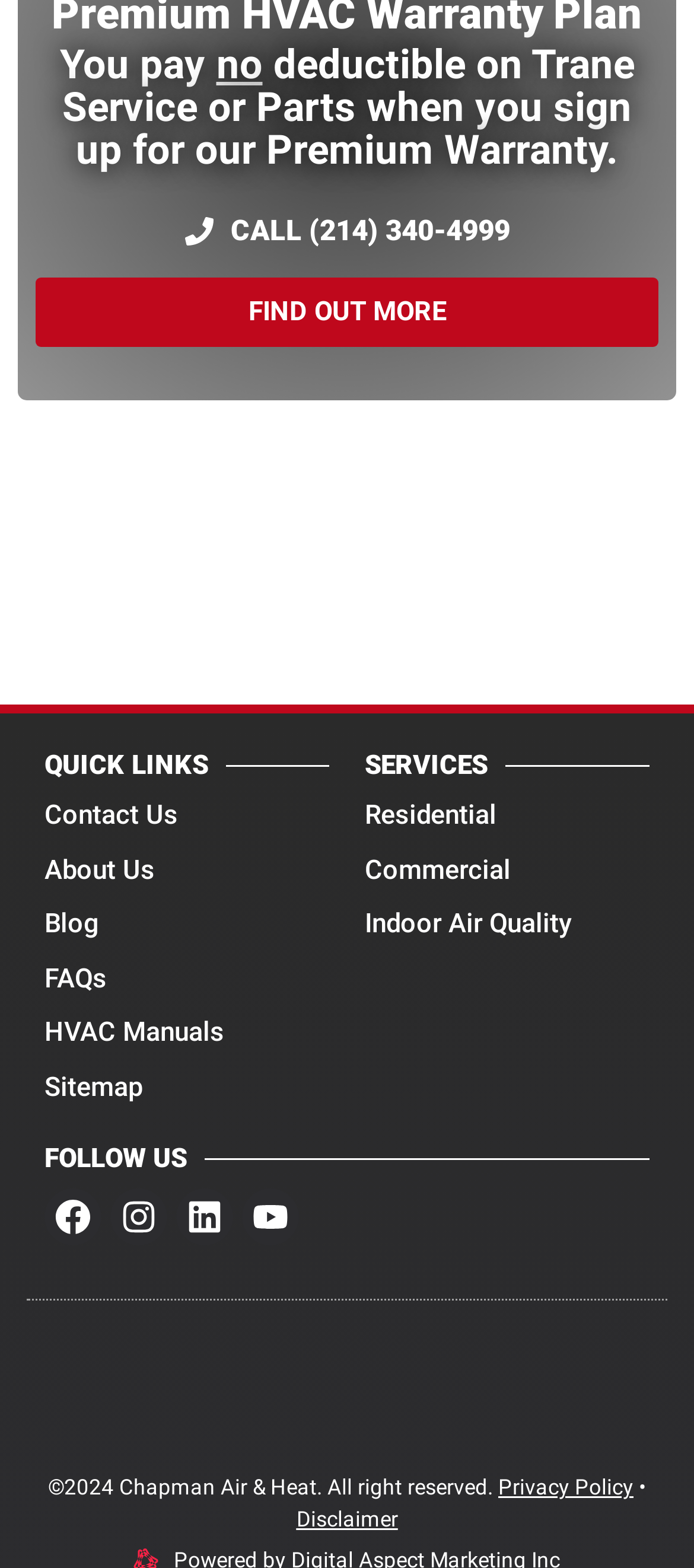Given the element description "FIND OUT MORE" in the screenshot, predict the bounding box coordinates of that UI element.

[0.051, 0.177, 0.949, 0.221]